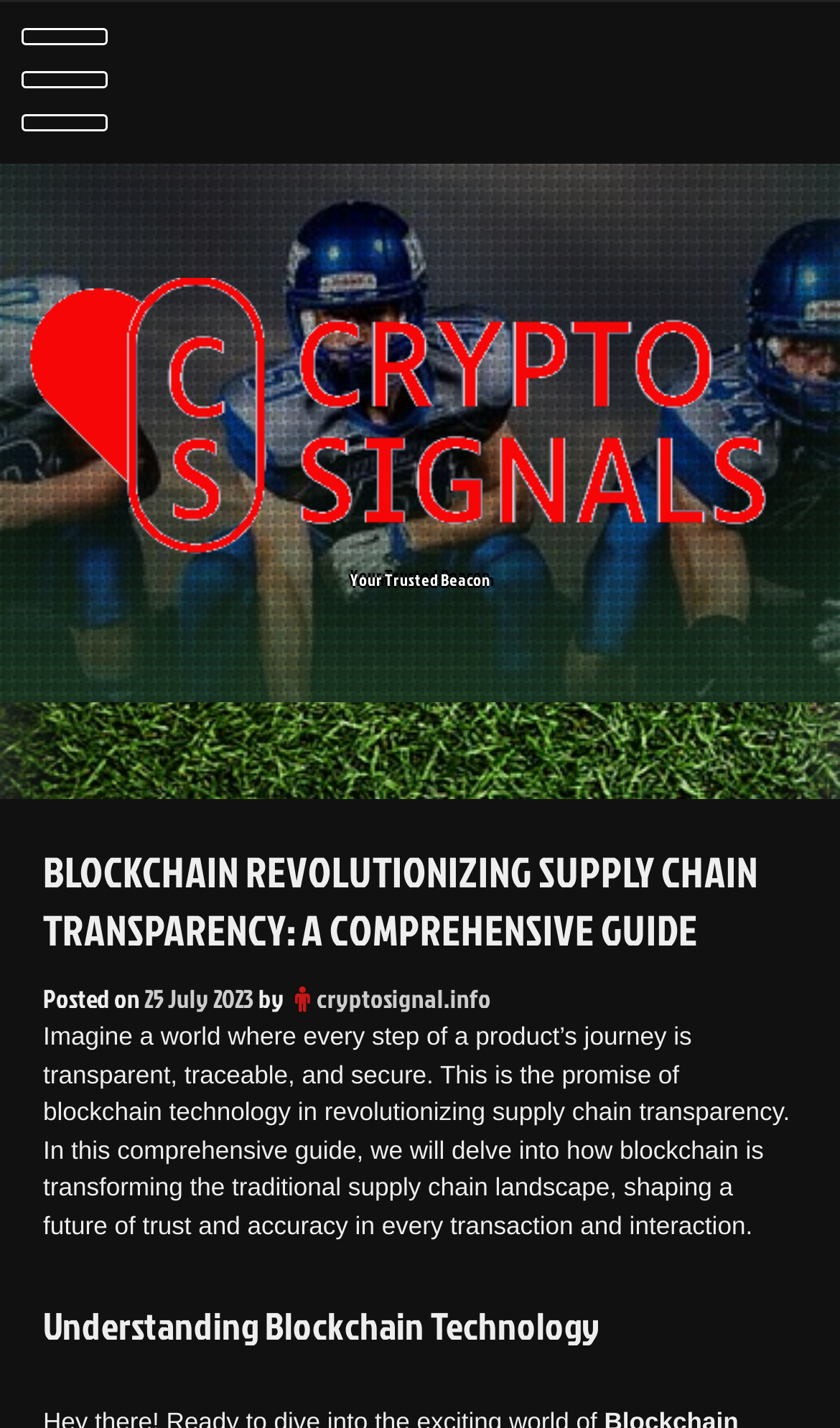What is the theme of the section 'Understanding Blockchain Technology'?
Provide a thorough and detailed answer to the question.

I determined the theme by examining the heading element 'Understanding Blockchain Technology', which suggests that the section is focused on explaining blockchain technology.